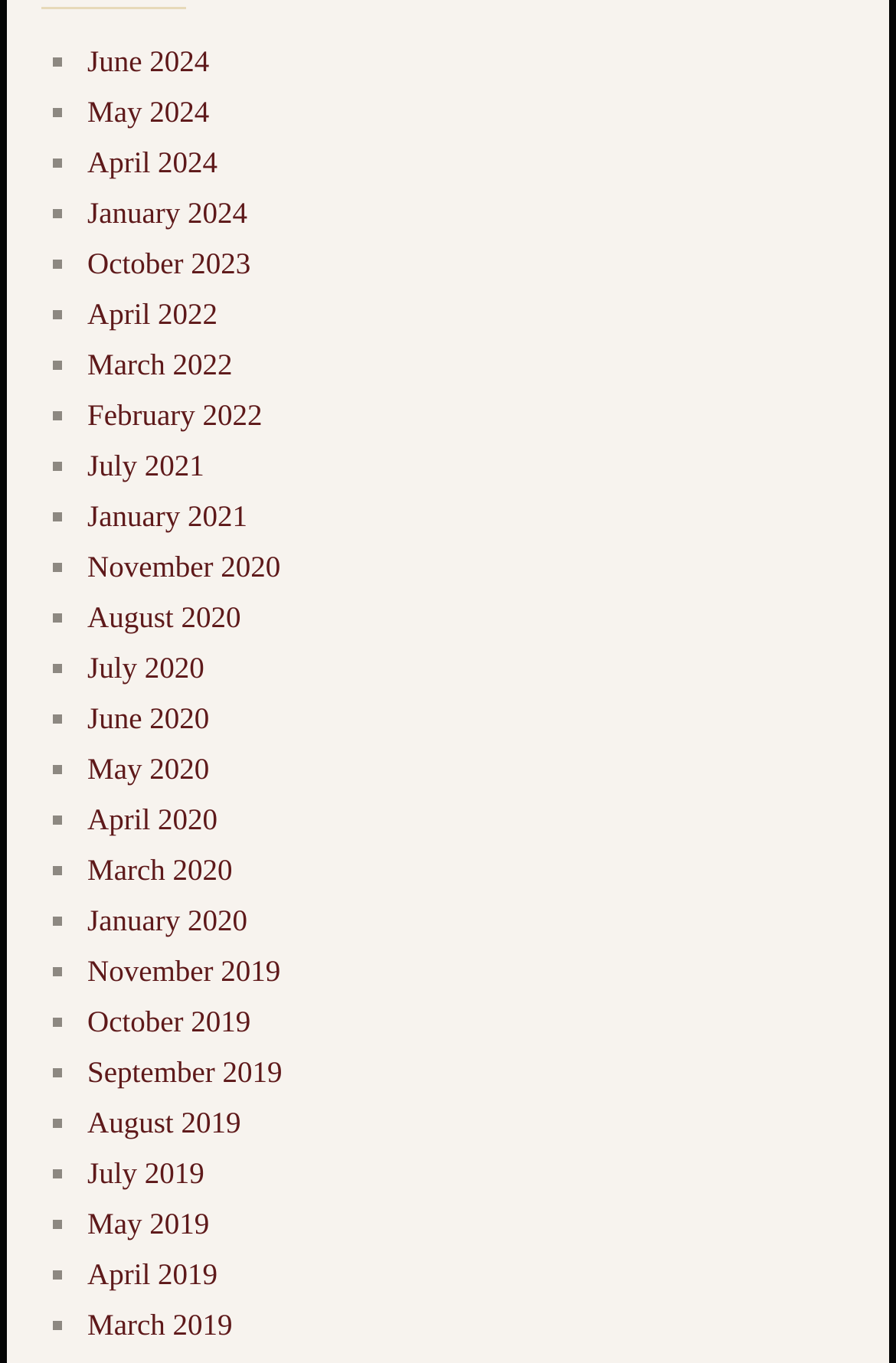Give a one-word or one-phrase response to the question:
Are there any months listed from 2025?

No